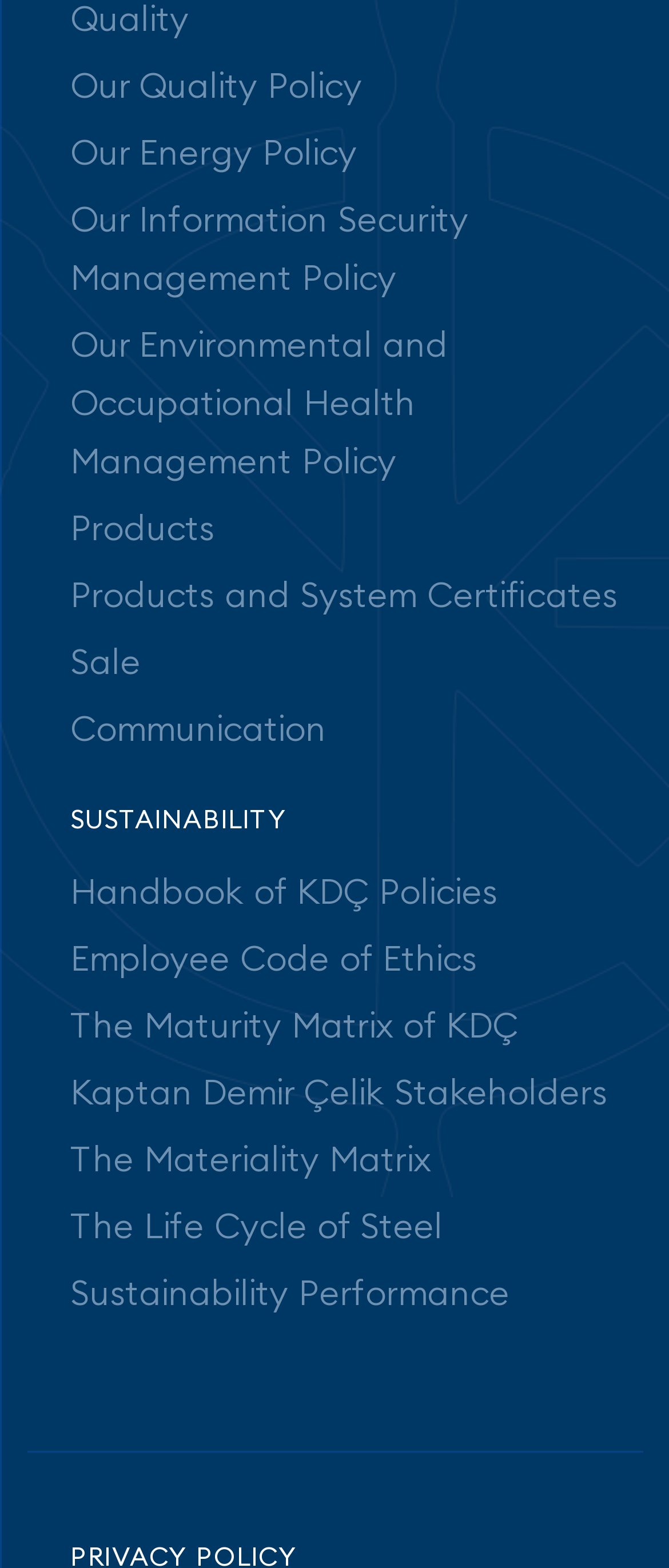Using the element description: "Communication", determine the bounding box coordinates for the specified UI element. The coordinates should be four float numbers between 0 and 1, [left, top, right, bottom].

[0.105, 0.45, 0.487, 0.478]